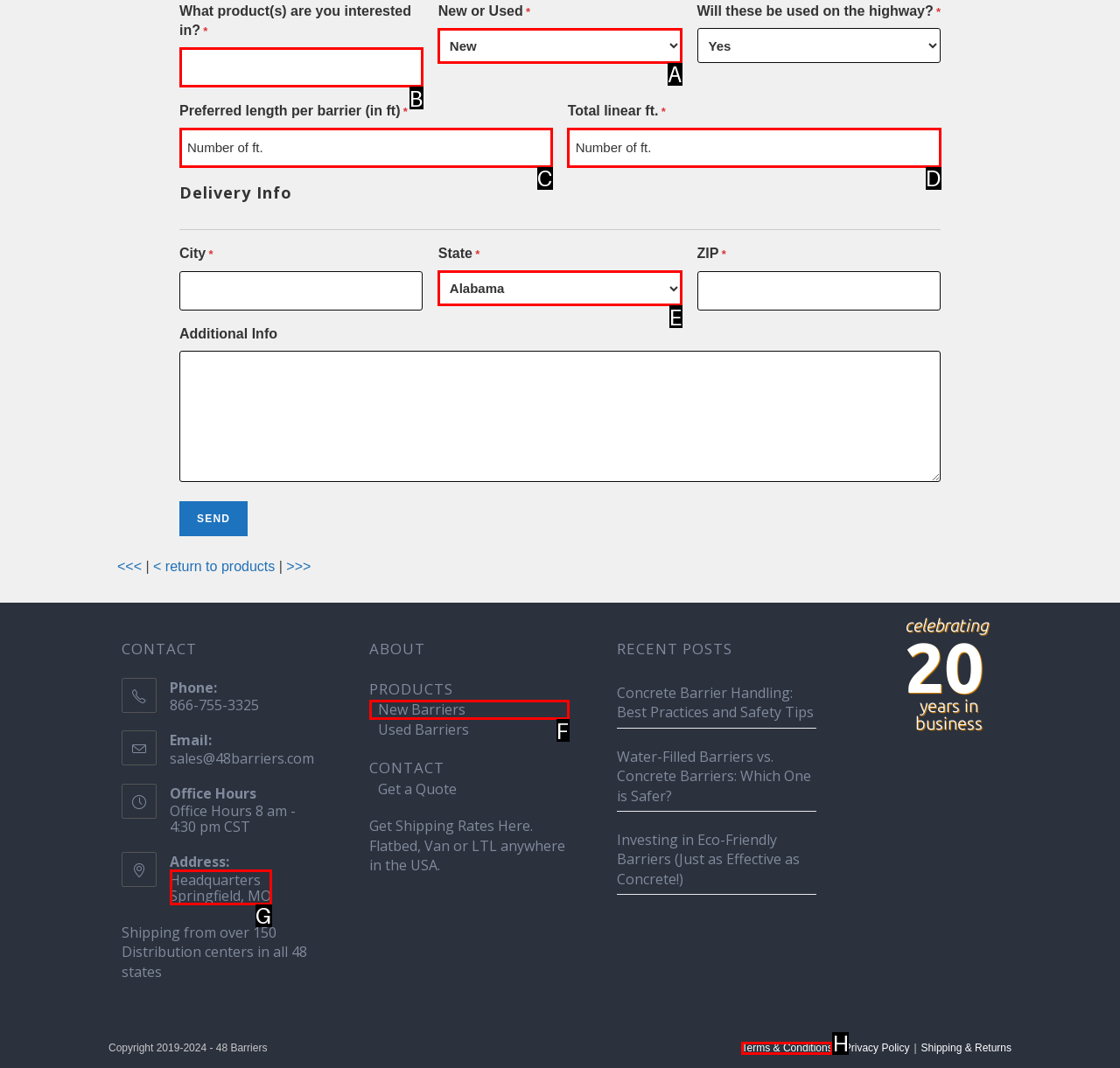Determine which UI element matches this description: June 2024
Reply with the appropriate option's letter.

None